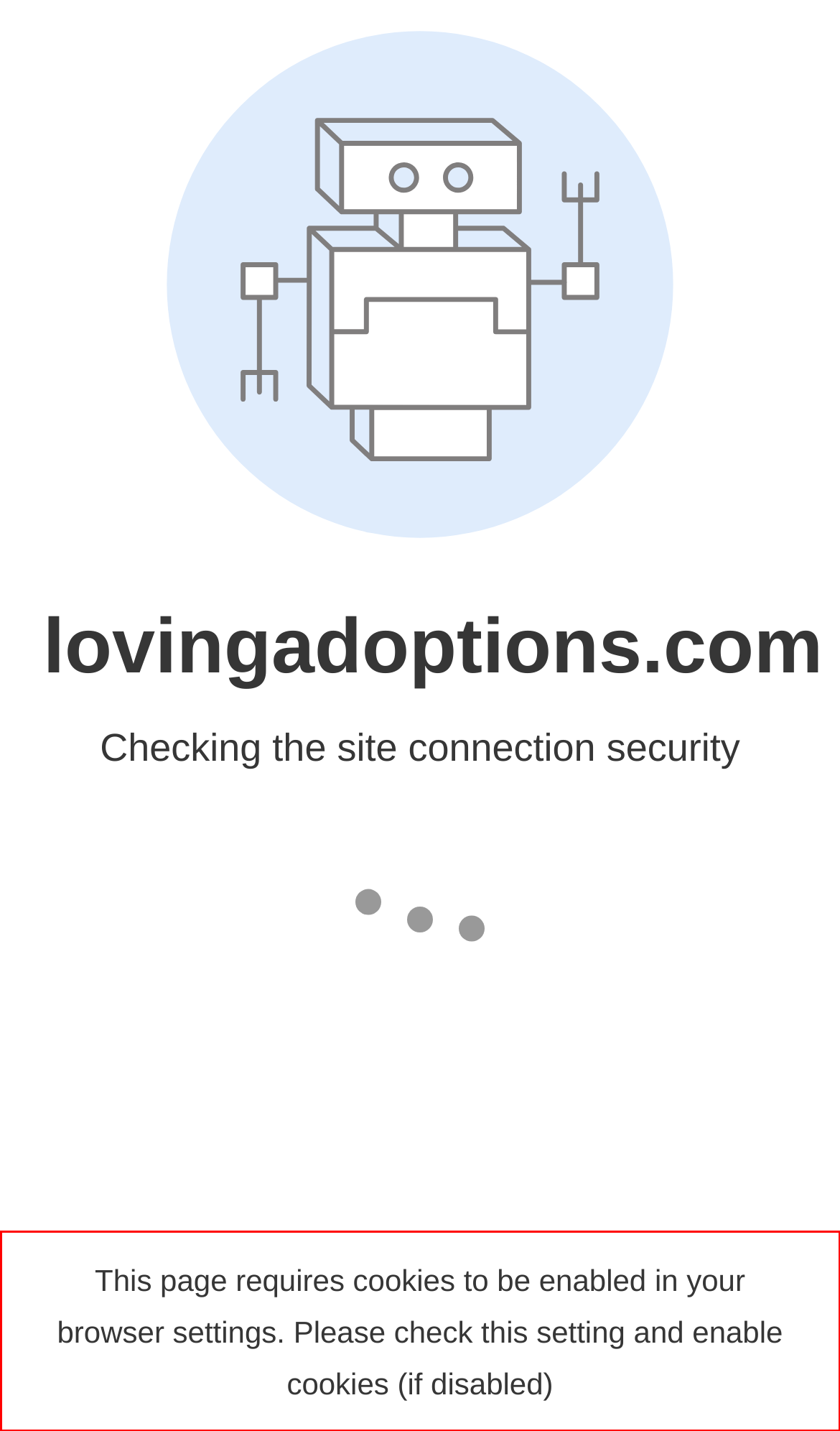Observe the screenshot of the webpage that includes a red rectangle bounding box. Conduct OCR on the content inside this red bounding box and generate the text.

This page requires cookies to be enabled in your browser settings. Please check this setting and enable cookies (if disabled)